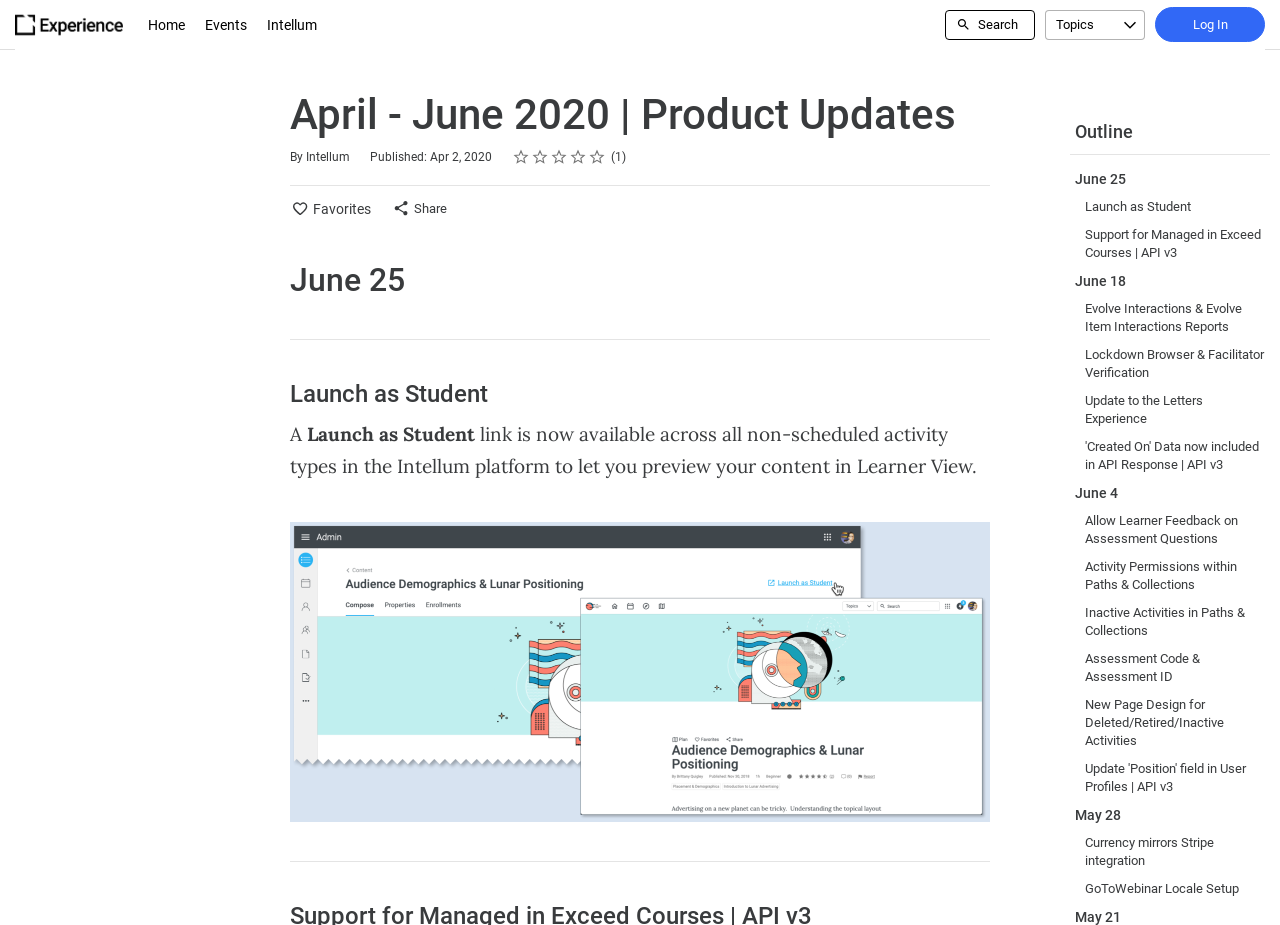Locate the bounding box of the UI element defined by this description: "GoToWebinar Locale Setup". The coordinates should be given as four float numbers between 0 and 1, formatted as [left, top, right, bottom].

[0.844, 0.946, 0.972, 0.976]